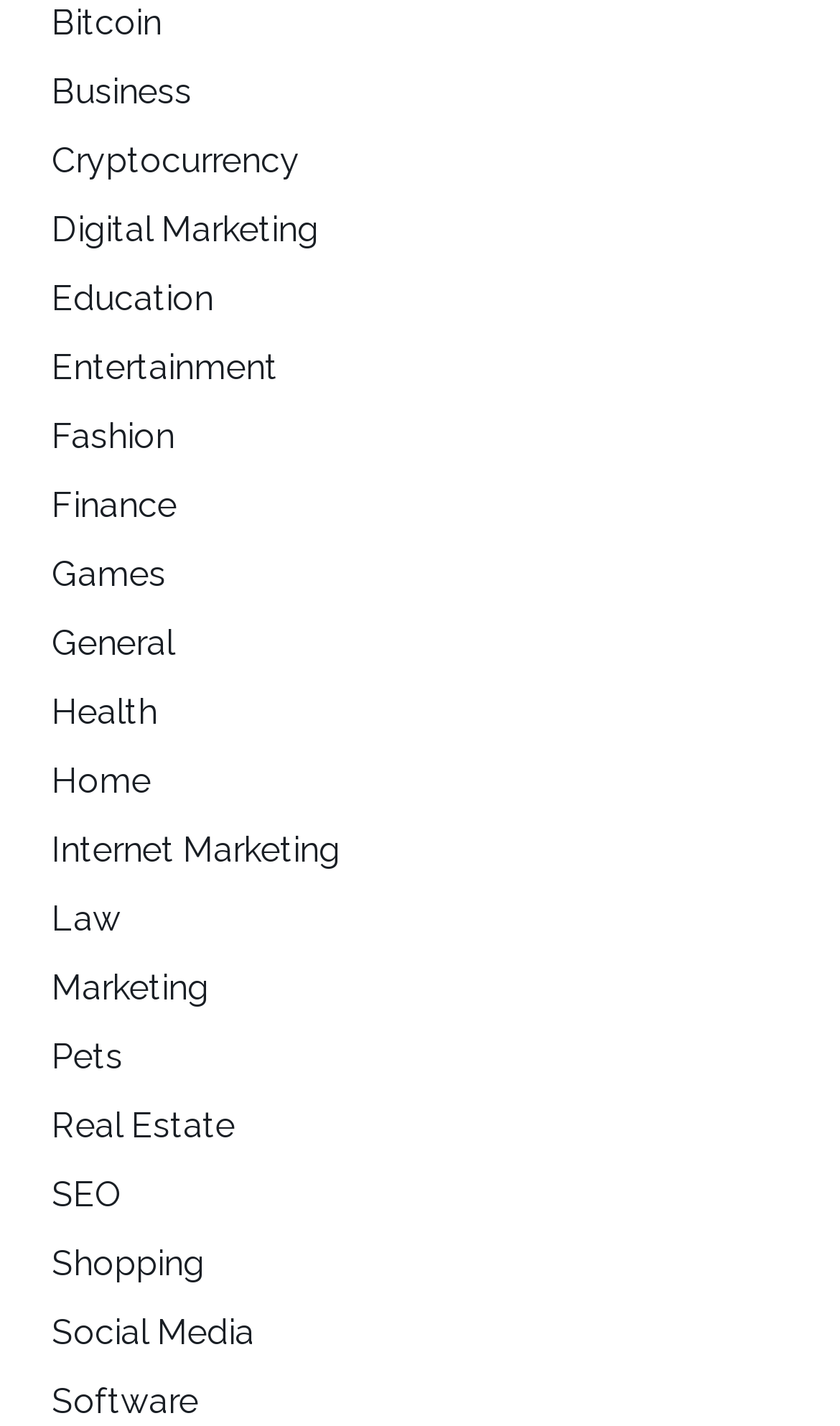What is the category located at the bottom?
Refer to the image and offer an in-depth and detailed answer to the question.

By examining the y2 coordinates of the link elements, I found that the link element with the OCR text 'Software' has the largest y2 value, indicating that it is located at the bottom of the webpage.